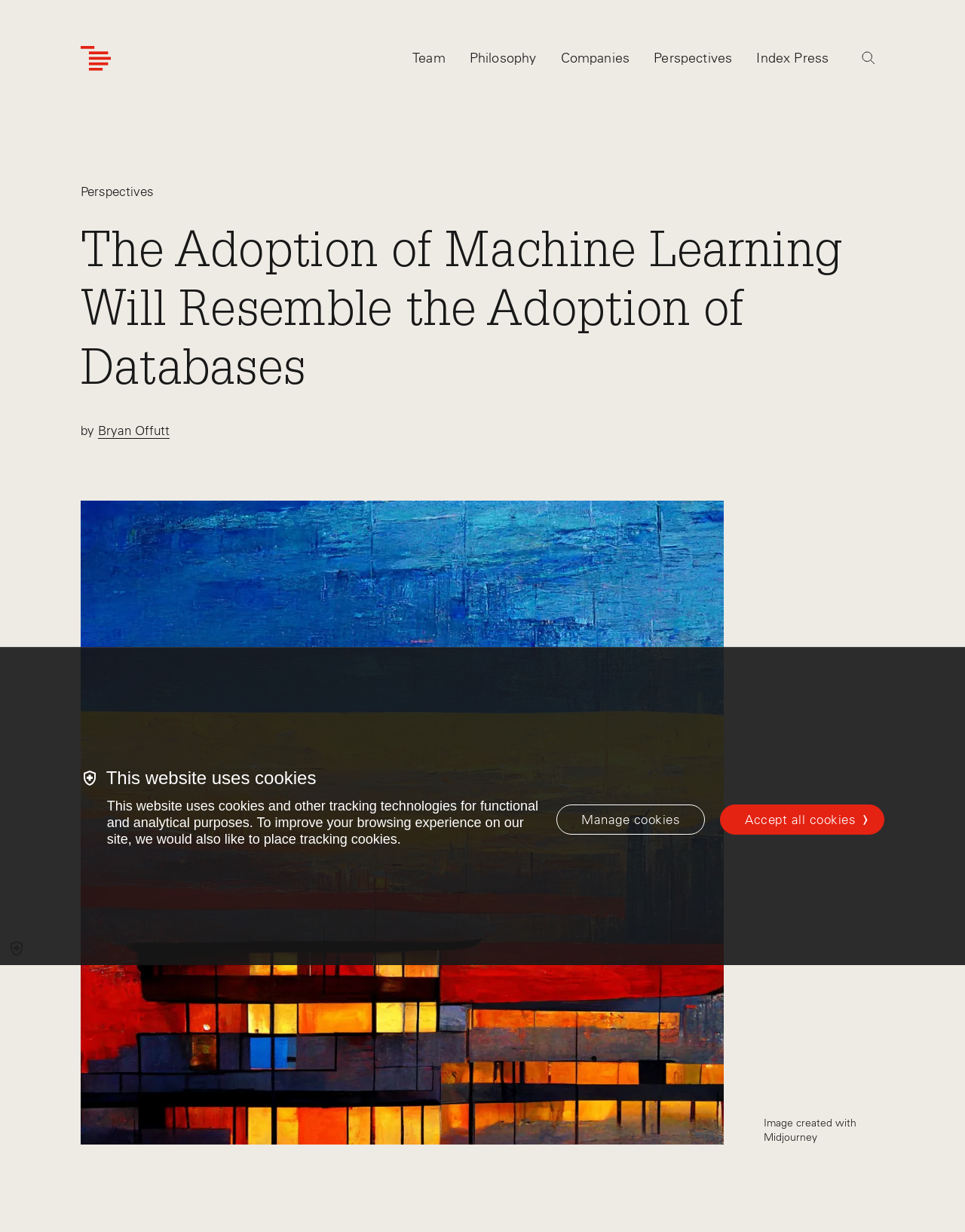Using the elements shown in the image, answer the question comprehensively: How many images are on the webpage?

I scanned the webpage and found four images, one being the Index Ventures logo, one being the search icon, one being the image created with Midjourney, and one being a small image at the bottom of the webpage.